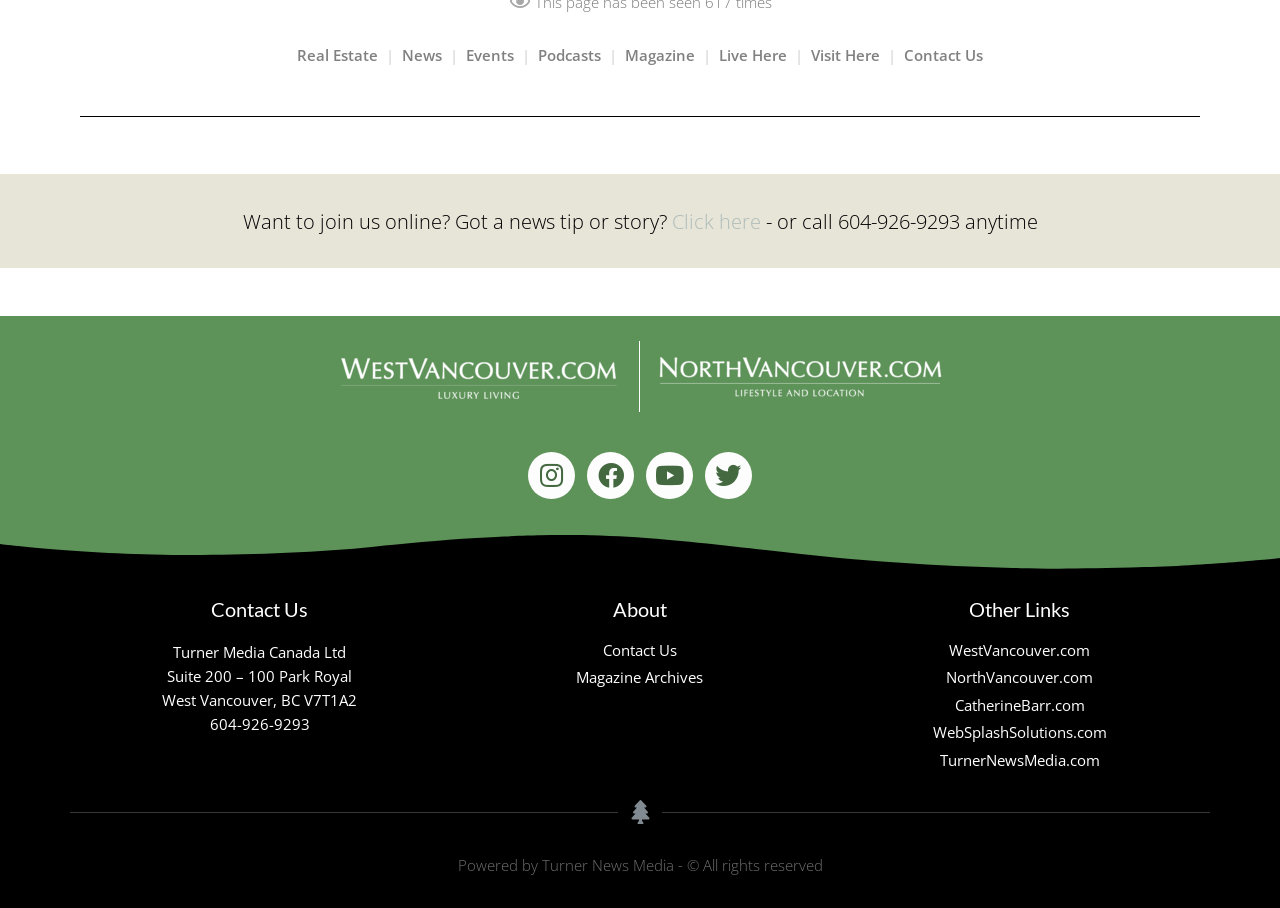Kindly determine the bounding box coordinates for the clickable area to achieve the given instruction: "Click on Real Estate".

[0.232, 0.05, 0.295, 0.072]